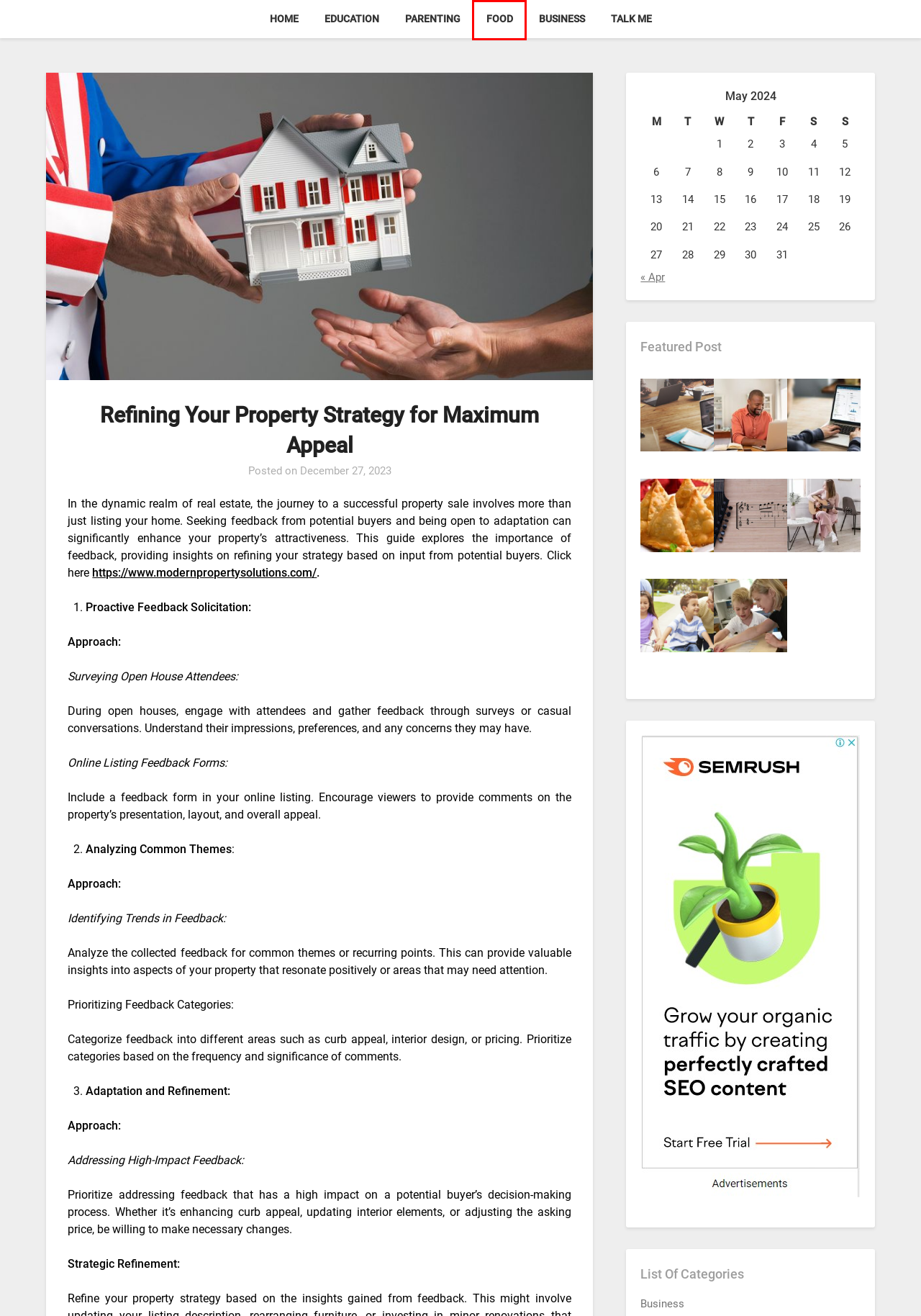Observe the provided screenshot of a webpage with a red bounding box around a specific UI element. Choose the webpage description that best fits the new webpage after you click on the highlighted element. These are your options:
A. Food – Precision Couverture
B. Education – Precision Couverture
C. Guide To Guitar – Precision Couverture
D. April 2024 – Precision Couverture
E. Parenting – Precision Couverture
F. click here for more info – Precision Couverture
G. Precision Couverture – Outline of Different types of thoughts
H. We Buy Houses Massachusetts | Sell My House Fast Massachusetts | Cash For Houses

A